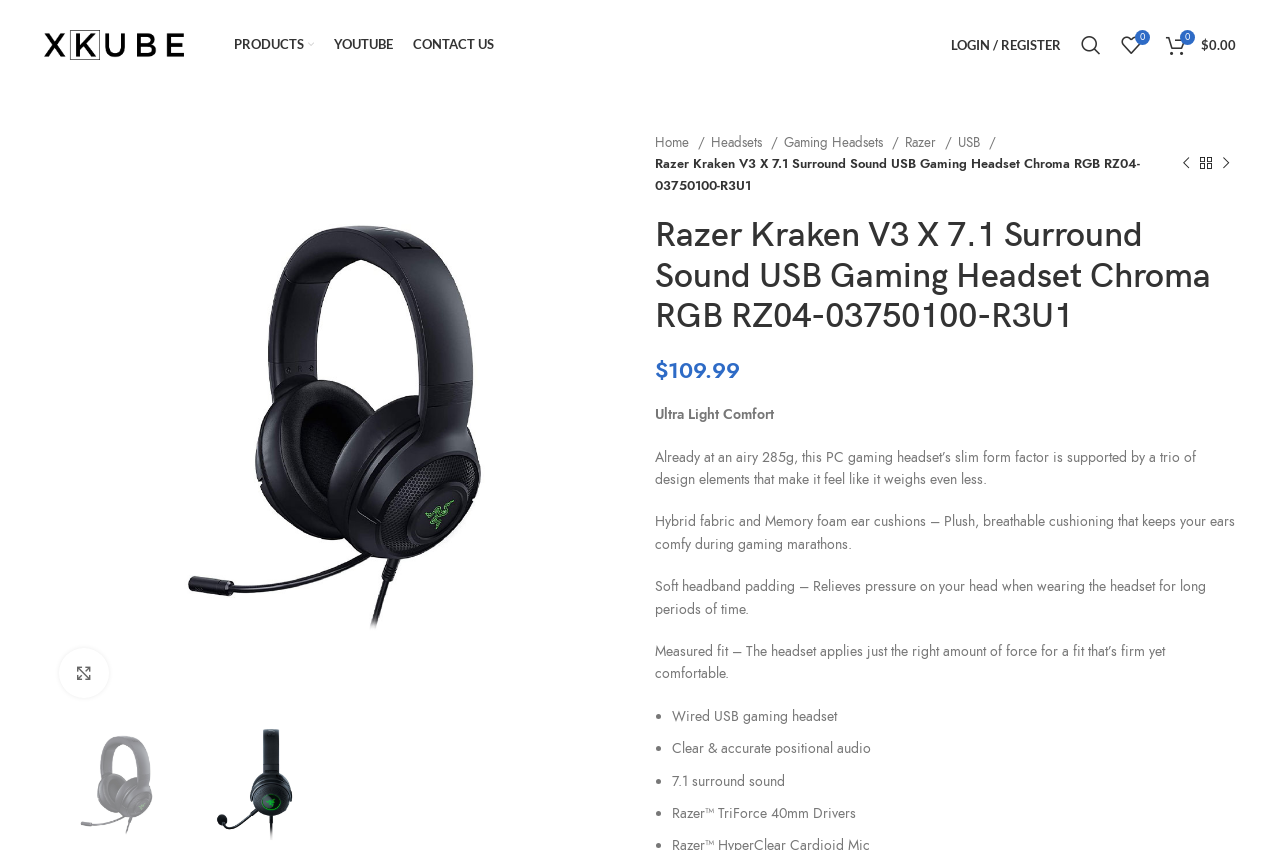Please identify the bounding box coordinates of the element I need to click to follow this instruction: "Click on 'How to find our office'".

None